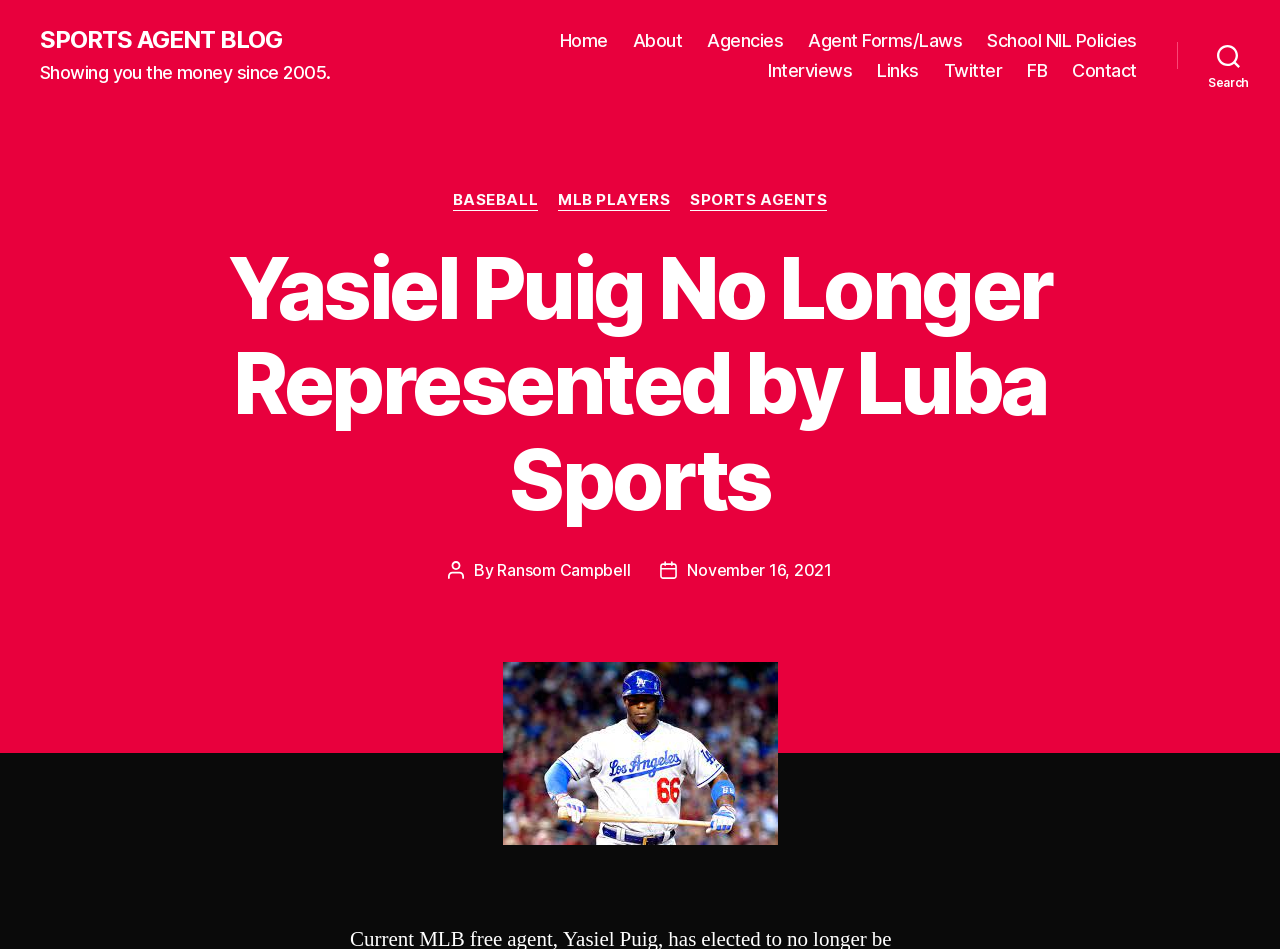What is the name of the sports agent blog?
Based on the content of the image, thoroughly explain and answer the question.

The name of the sports agent blog can be found at the top of the webpage, where it says 'SPORTS AGENT BLOG' in a link format.